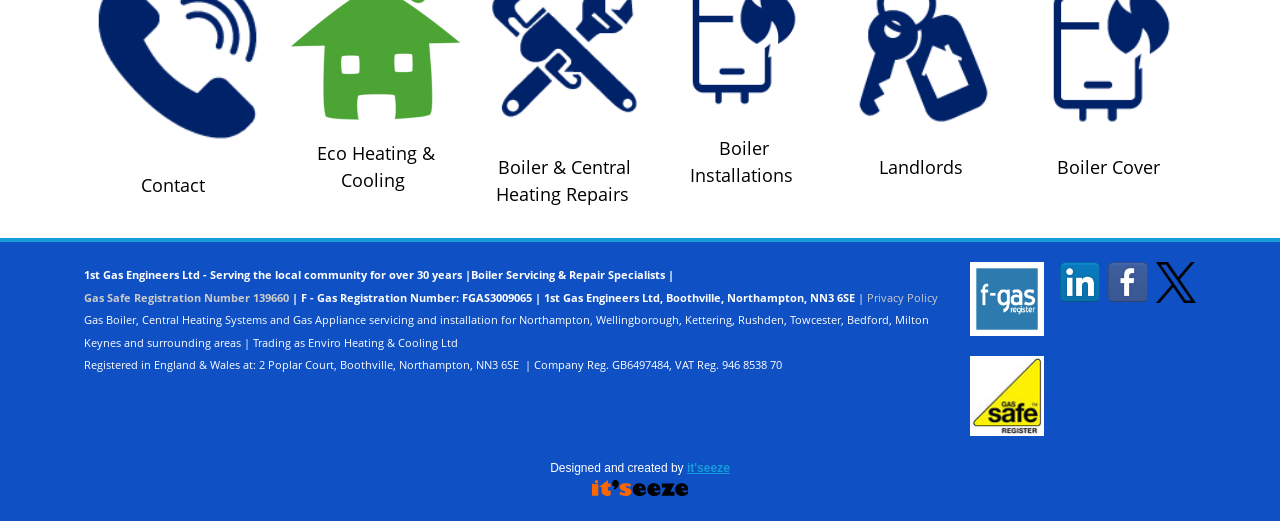Determine the bounding box coordinates for the area you should click to complete the following instruction: "Click on Contact".

[0.11, 0.338, 0.164, 0.377]